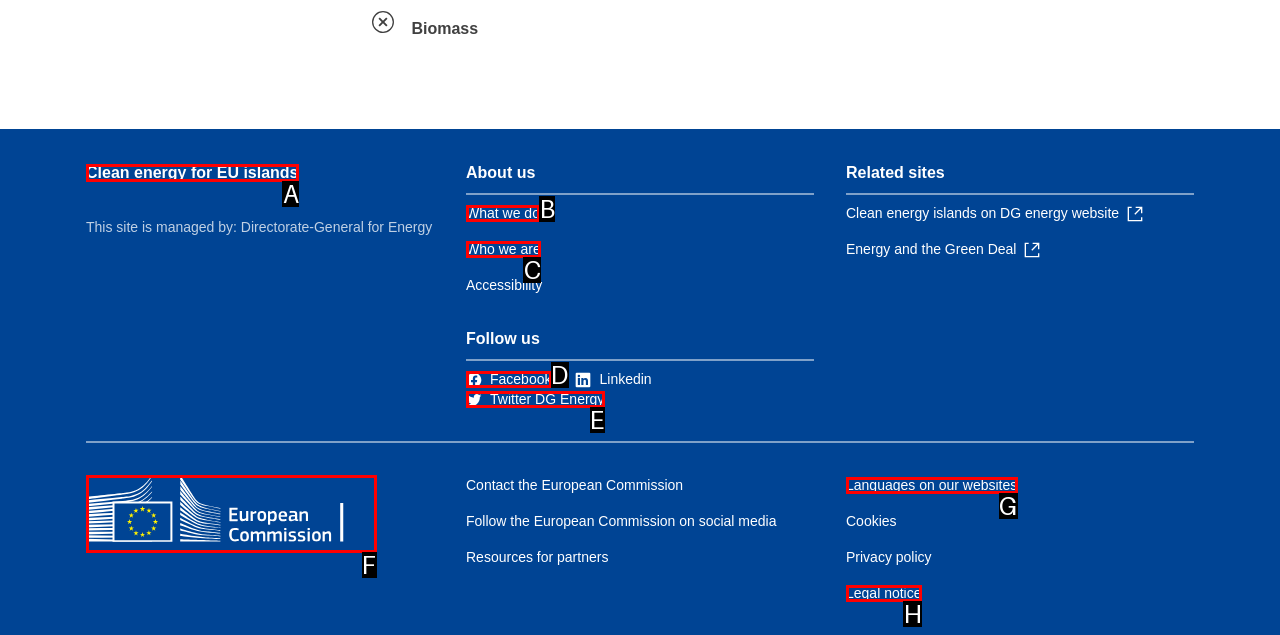Please select the letter of the HTML element that fits the description: Clean energy for EU islands. Answer with the option's letter directly.

A